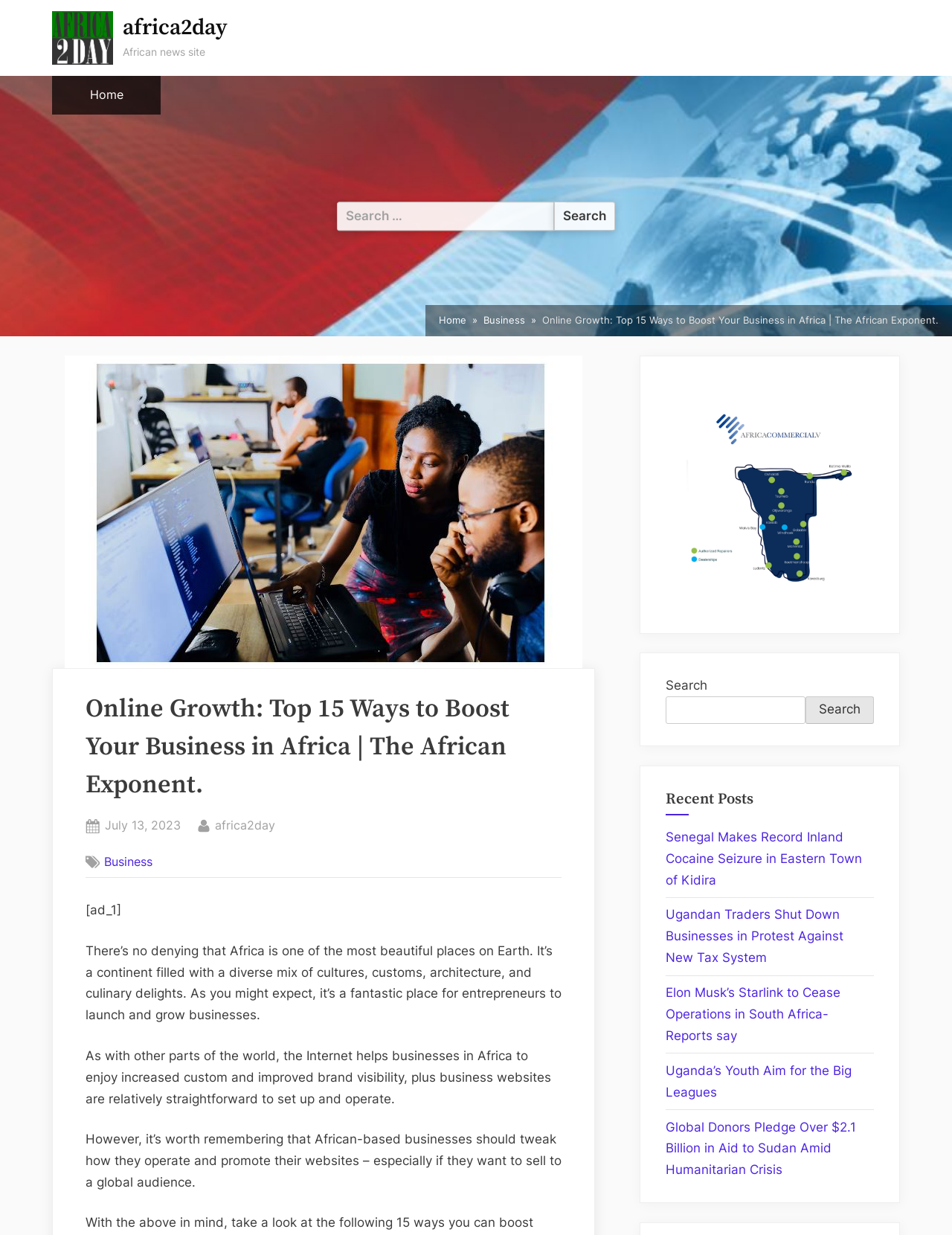Determine the bounding box coordinates of the element that should be clicked to execute the following command: "Explore the article about PPC advertising".

None